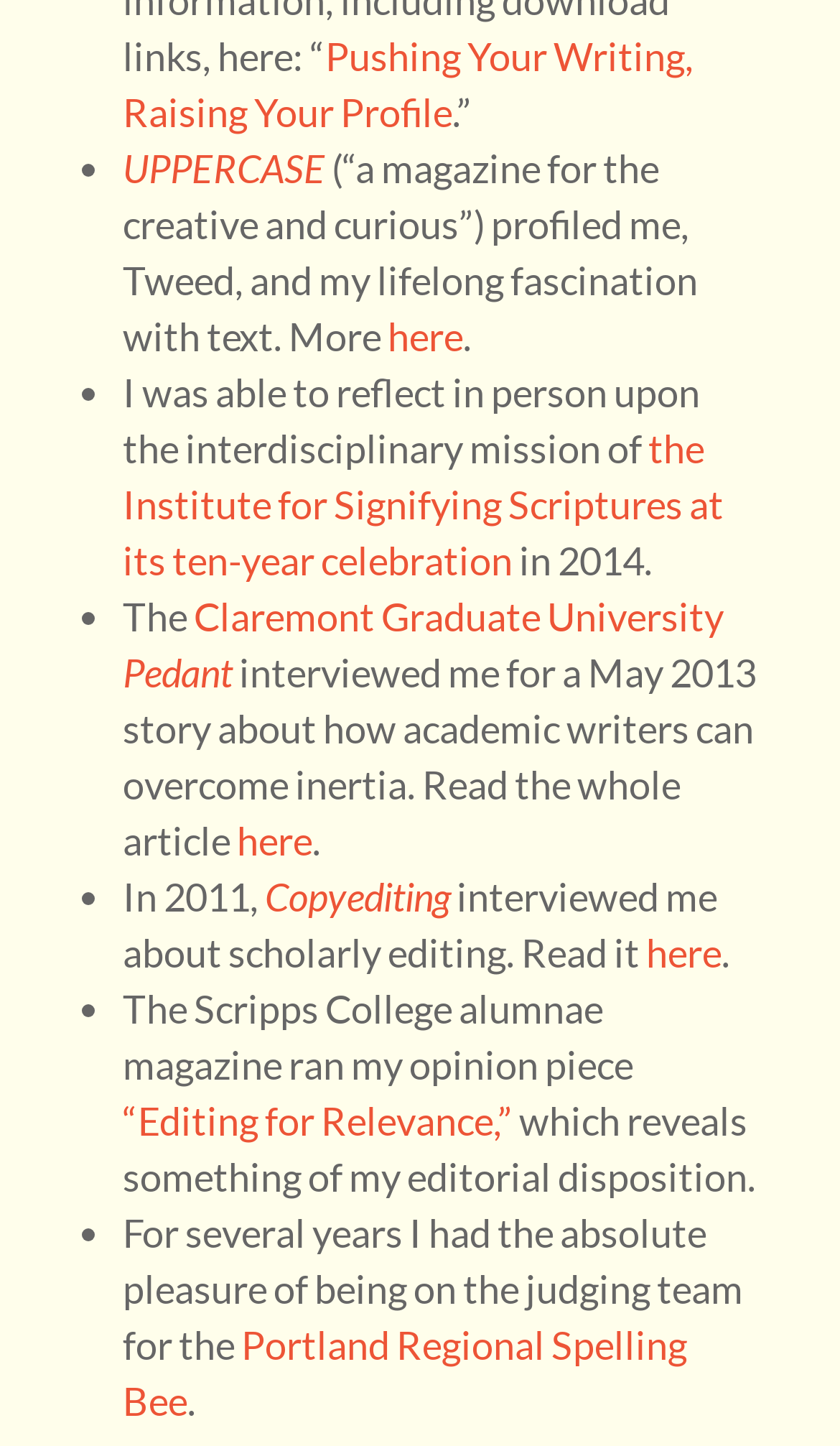Please identify the bounding box coordinates of the clickable region that I should interact with to perform the following instruction: "Learn more about the Institute for Signifying Scriptures". The coordinates should be expressed as four float numbers between 0 and 1, i.e., [left, top, right, bottom].

[0.146, 0.294, 0.862, 0.405]